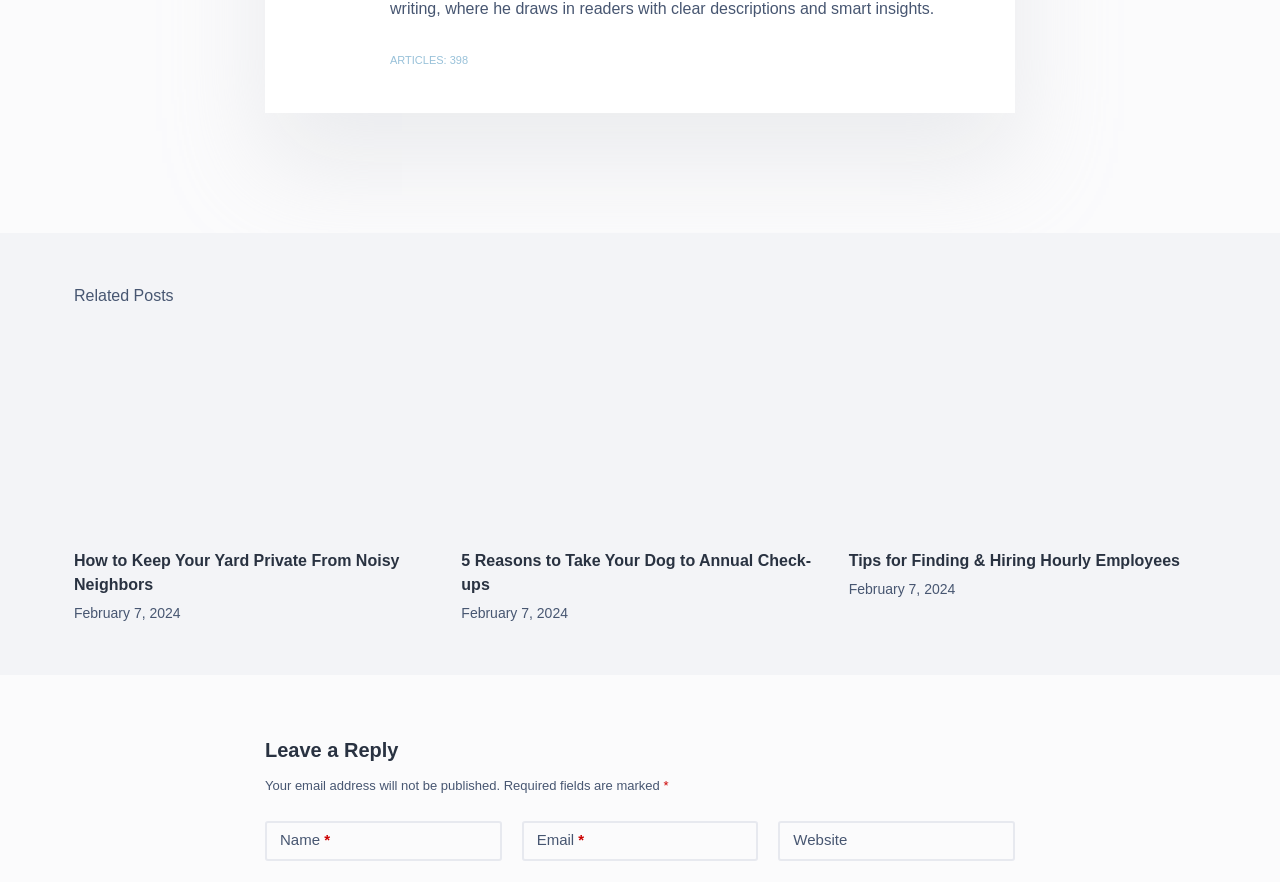Show the bounding box coordinates of the element that should be clicked to complete the task: "Enter your name in the input field".

[0.207, 0.931, 0.392, 0.976]